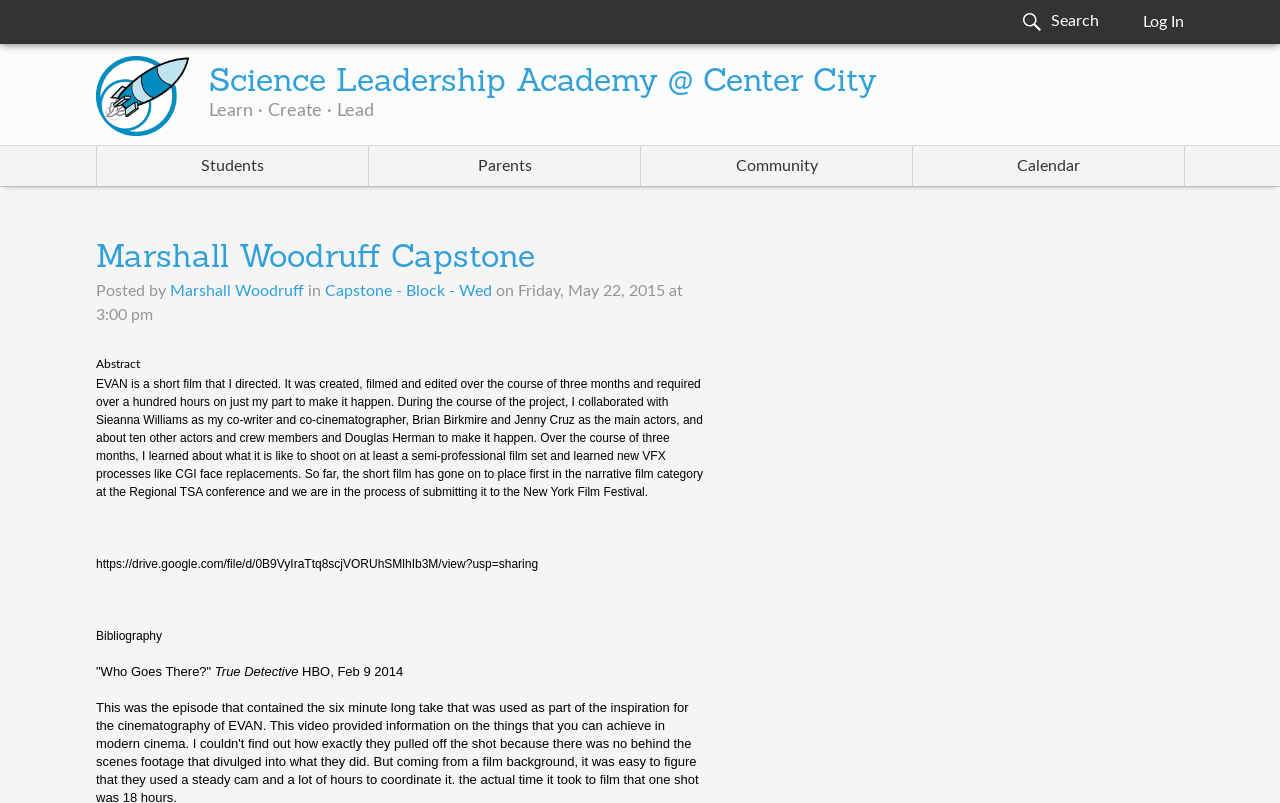Please identify the bounding box coordinates of the element that needs to be clicked to perform the following instruction: "Log in to the system".

[0.88, 0.0, 0.938, 0.055]